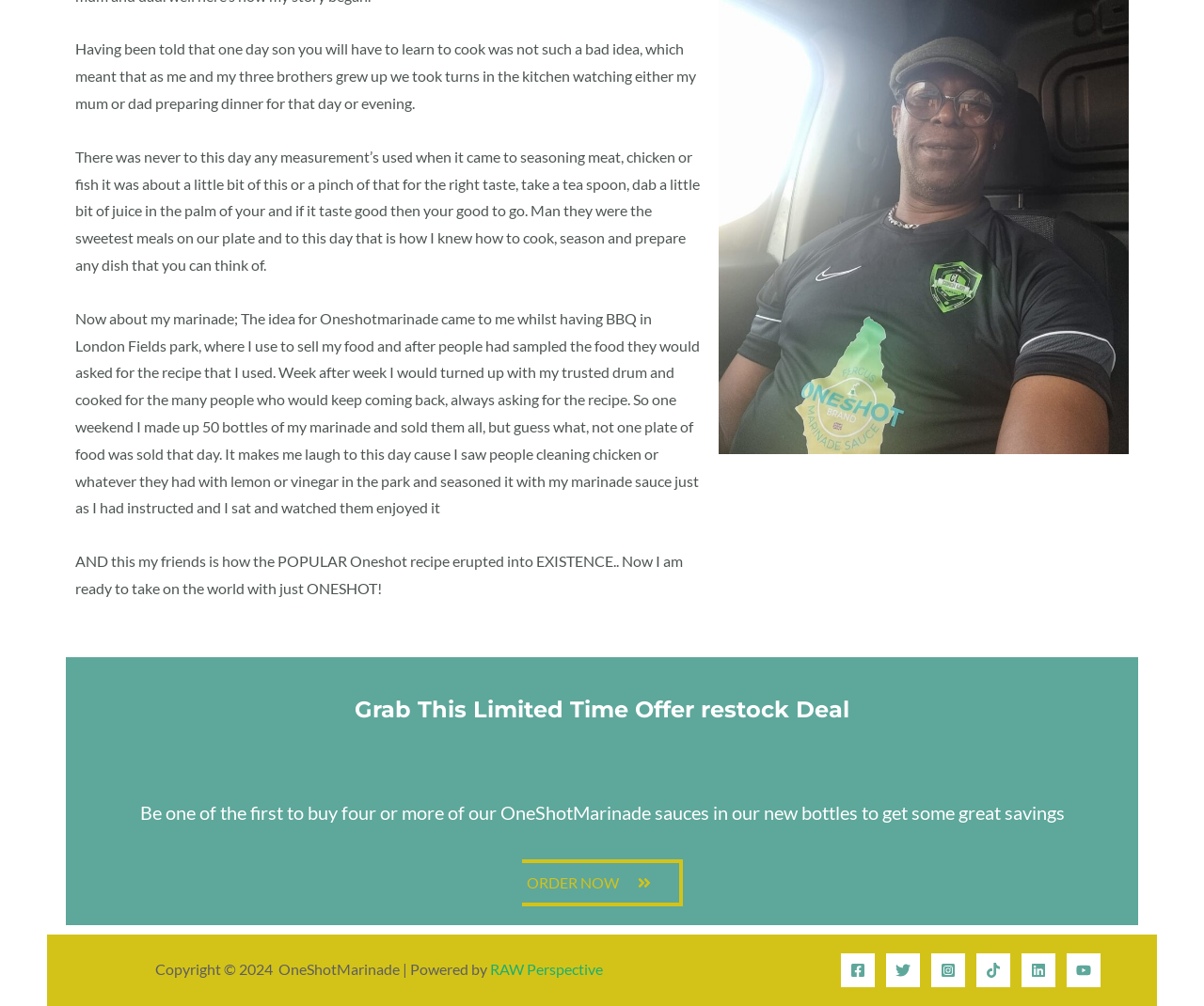Analyze the image and deliver a detailed answer to the question: What is the author's cooking style?

The author's cooking style is described in the text as not using measurements when seasoning meat, chicken, or fish. Instead, they use a 'little bit of this or a pinch of that' to get the right taste.